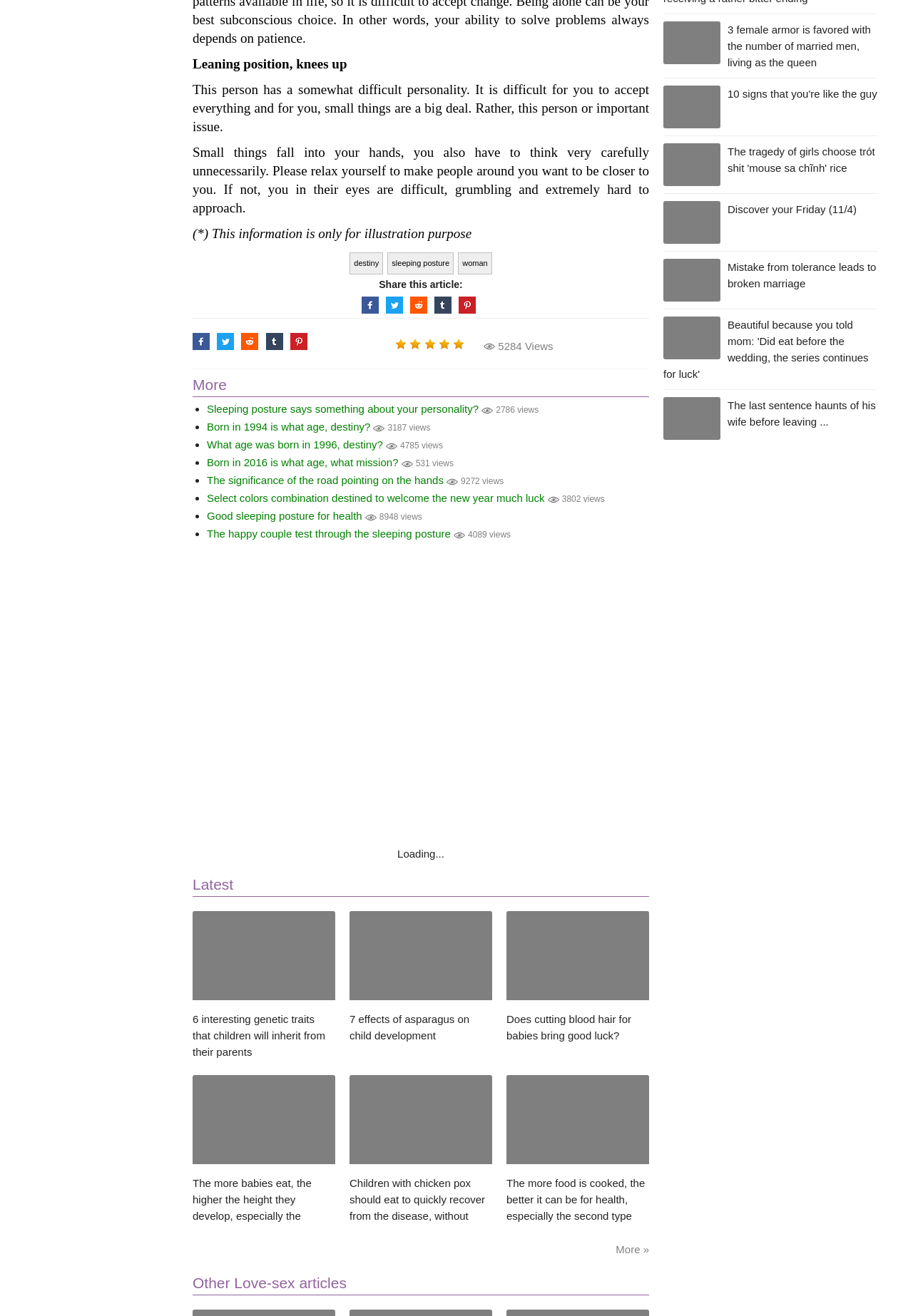Kindly determine the bounding box coordinates of the area that needs to be clicked to fulfill this instruction: "Go to the home page".

None